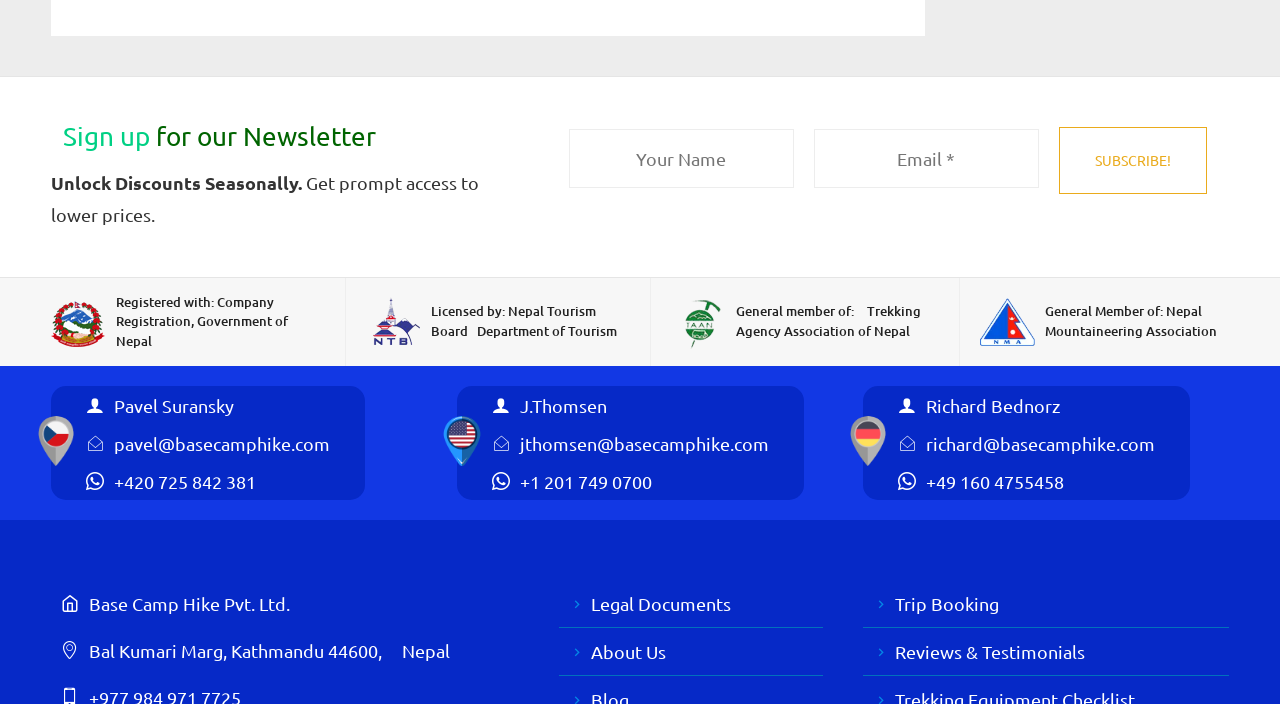How many links are there at the bottom of the webpage?
Kindly give a detailed and elaborate answer to the question.

There are four links at the bottom of the webpage: 'Legal Documents', 'About Us', 'Trip Booking', and 'Reviews & Testimonials'.